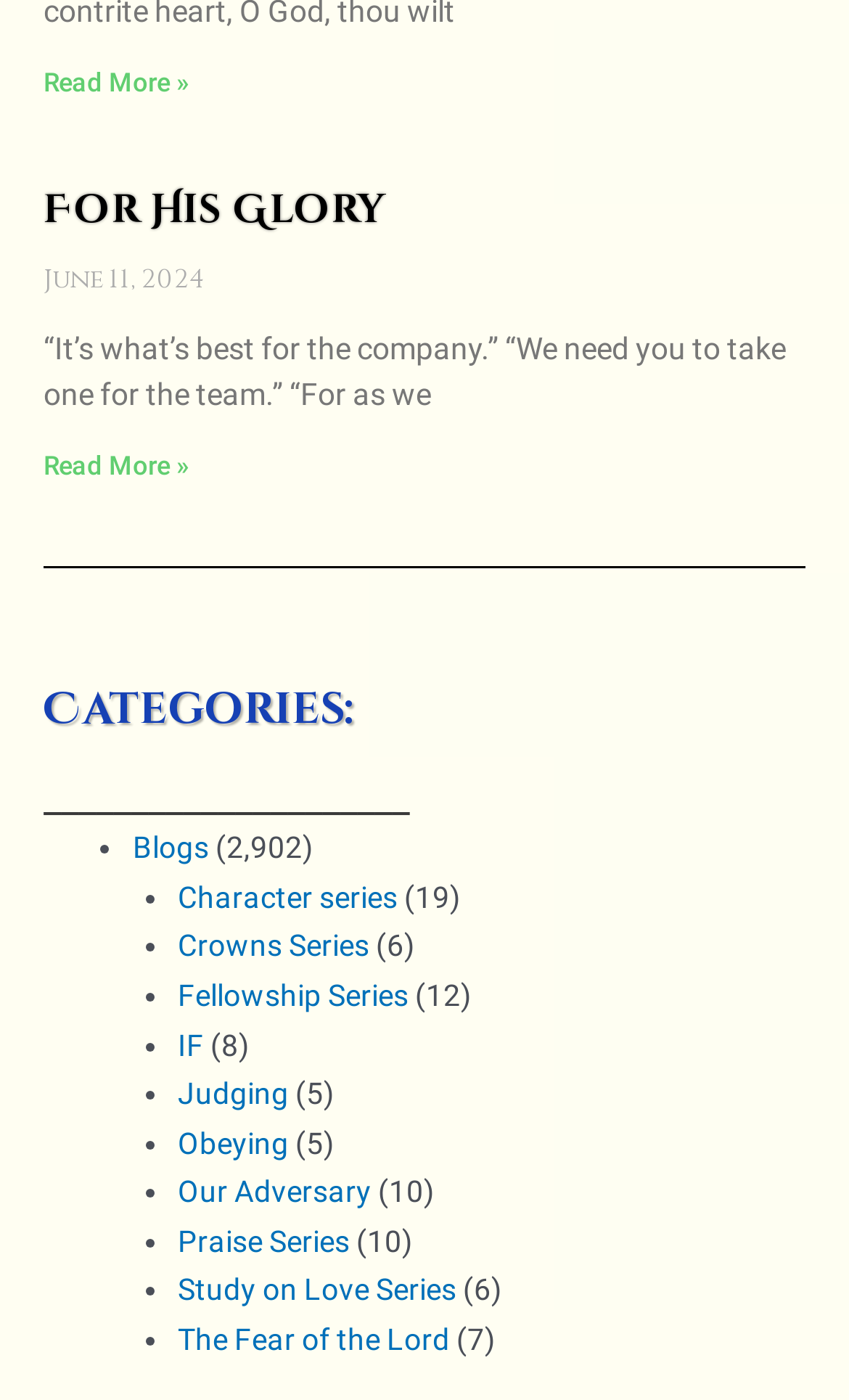Identify the bounding box coordinates for the region of the element that should be clicked to carry out the instruction: "View article For His Glory". The bounding box coordinates should be four float numbers between 0 and 1, i.e., [left, top, right, bottom].

[0.051, 0.131, 0.454, 0.169]